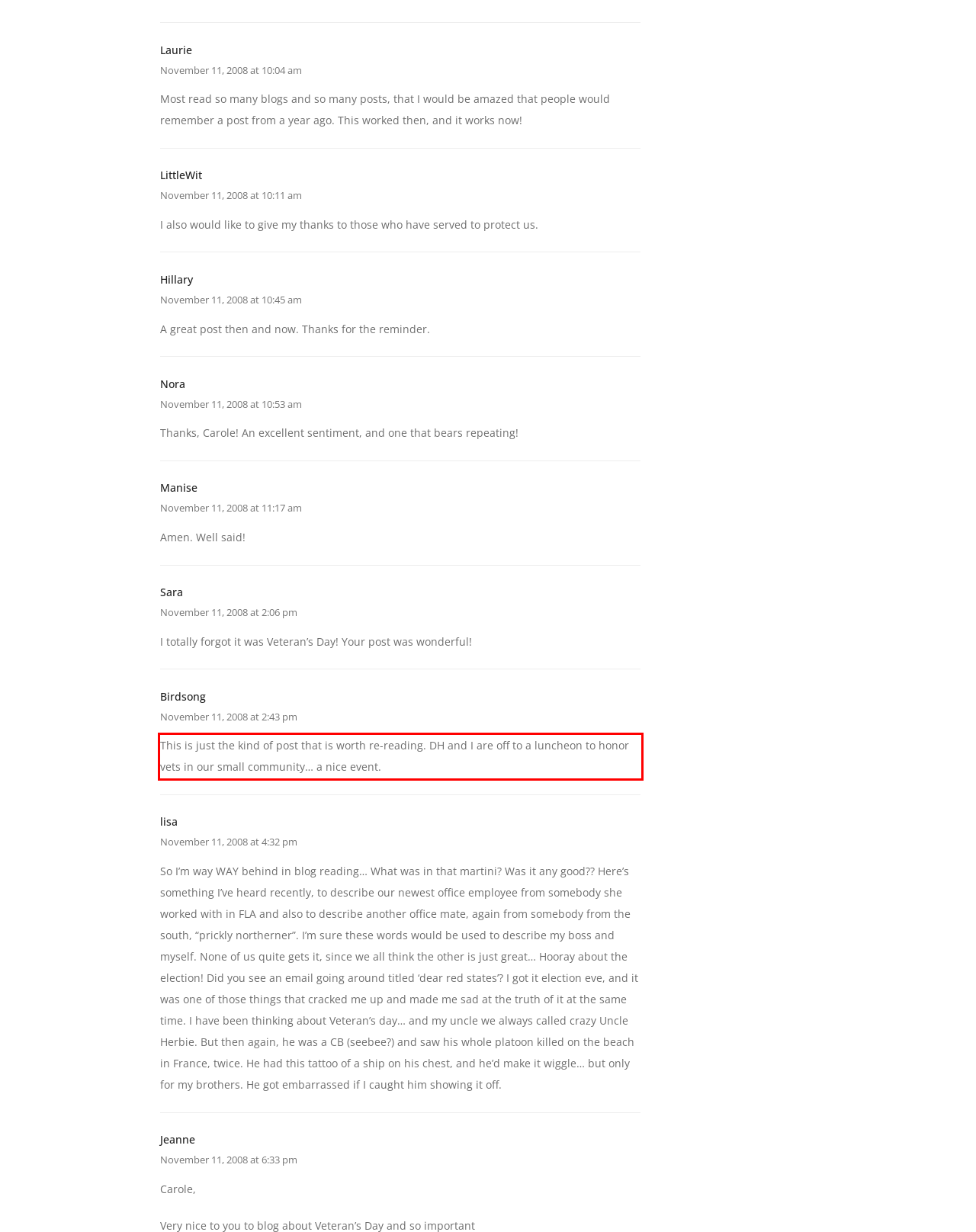You are given a screenshot showing a webpage with a red bounding box. Perform OCR to capture the text within the red bounding box.

This is just the kind of post that is worth re-reading. DH and I are off to a luncheon to honor vets in our small community… a nice event.